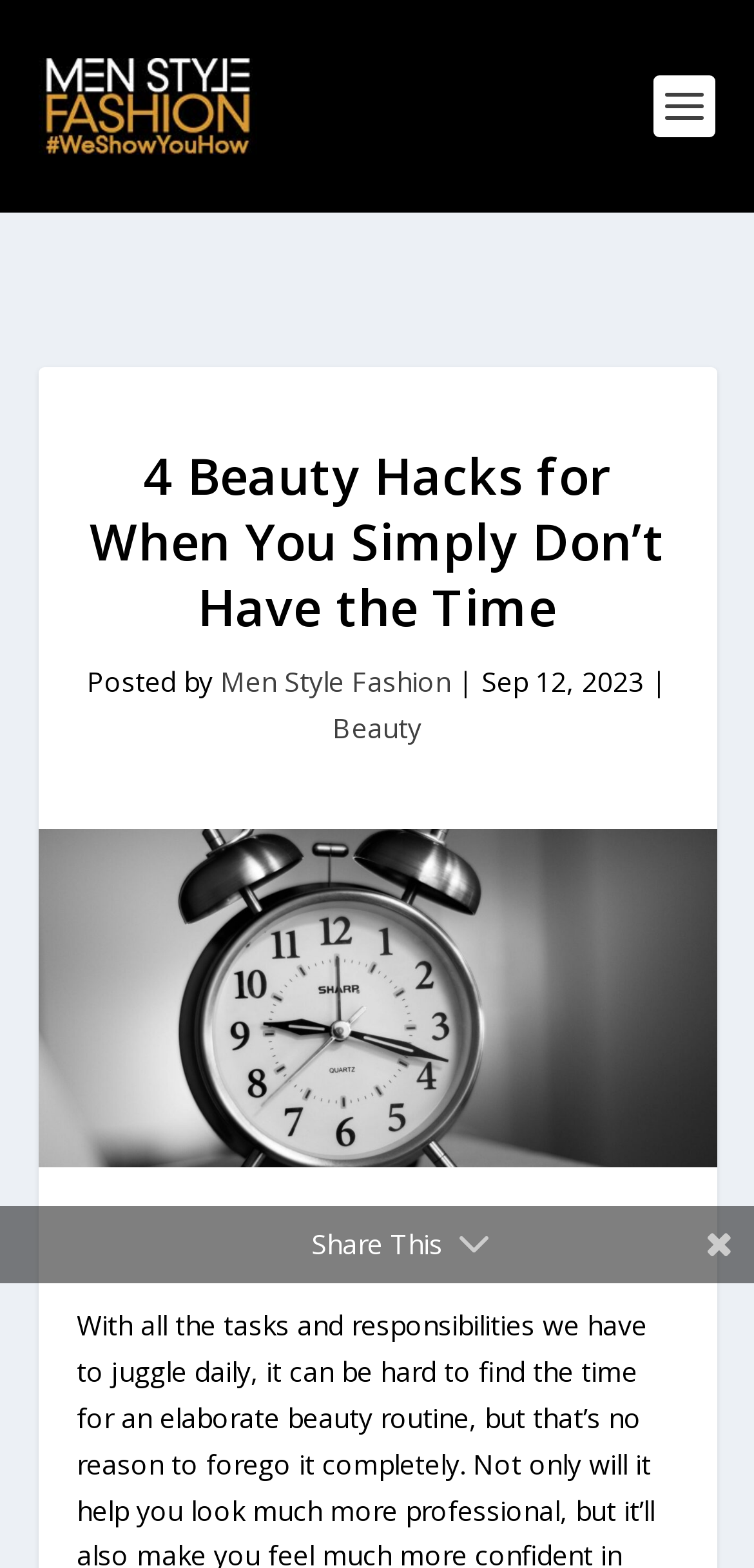Please examine the image and provide a detailed answer to the question: What is the purpose of the button?

I determined the answer by looking at the StaticText element 'Share This' with bounding box coordinates [0.413, 0.781, 0.587, 0.805], which is likely a button or link for sharing the article.